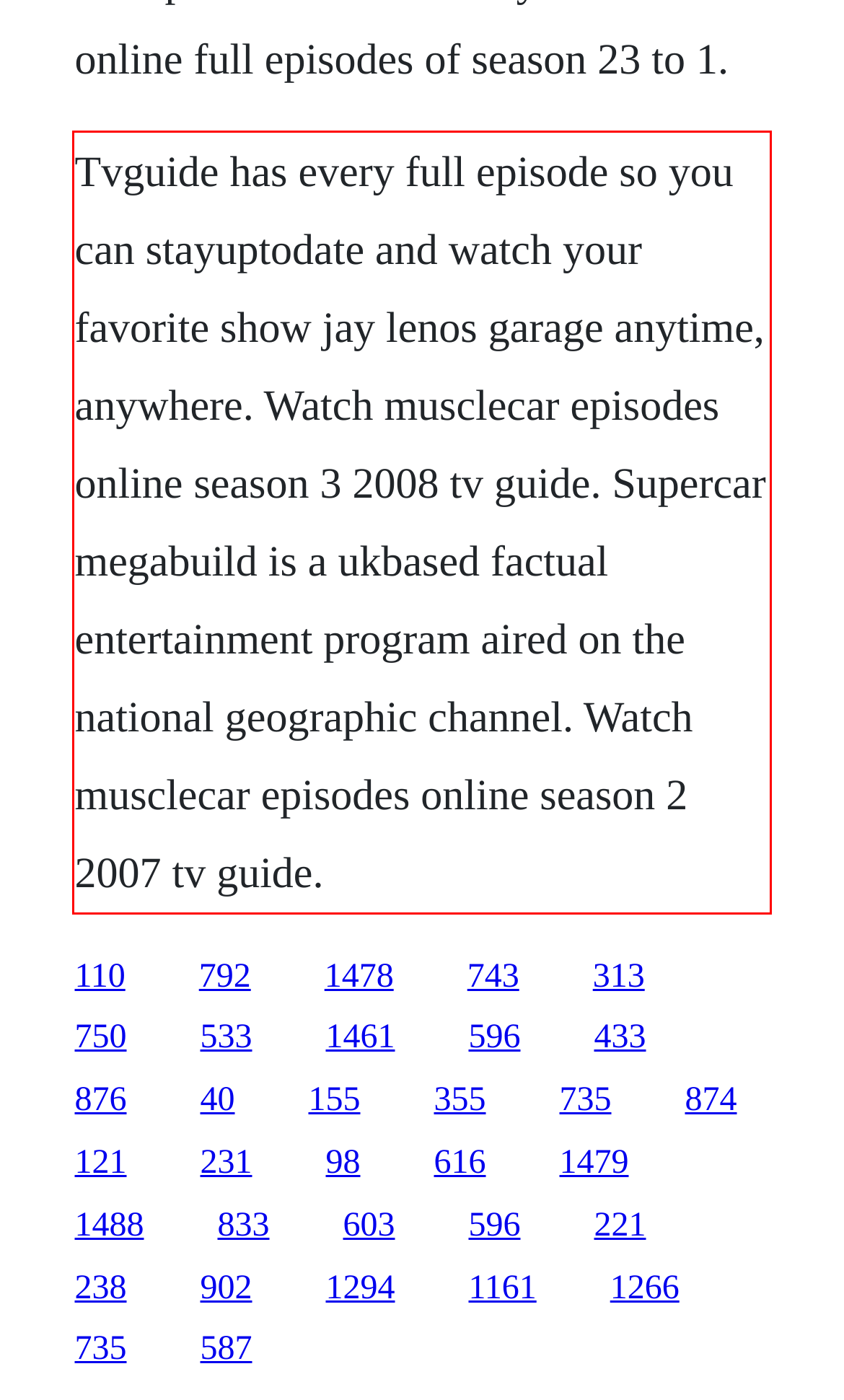Using the provided webpage screenshot, identify and read the text within the red rectangle bounding box.

Tvguide has every full episode so you can stayuptodate and watch your favorite show jay lenos garage anytime, anywhere. Watch musclecar episodes online season 3 2008 tv guide. Supercar megabuild is a ukbased factual entertainment program aired on the national geographic channel. Watch musclecar episodes online season 2 2007 tv guide.